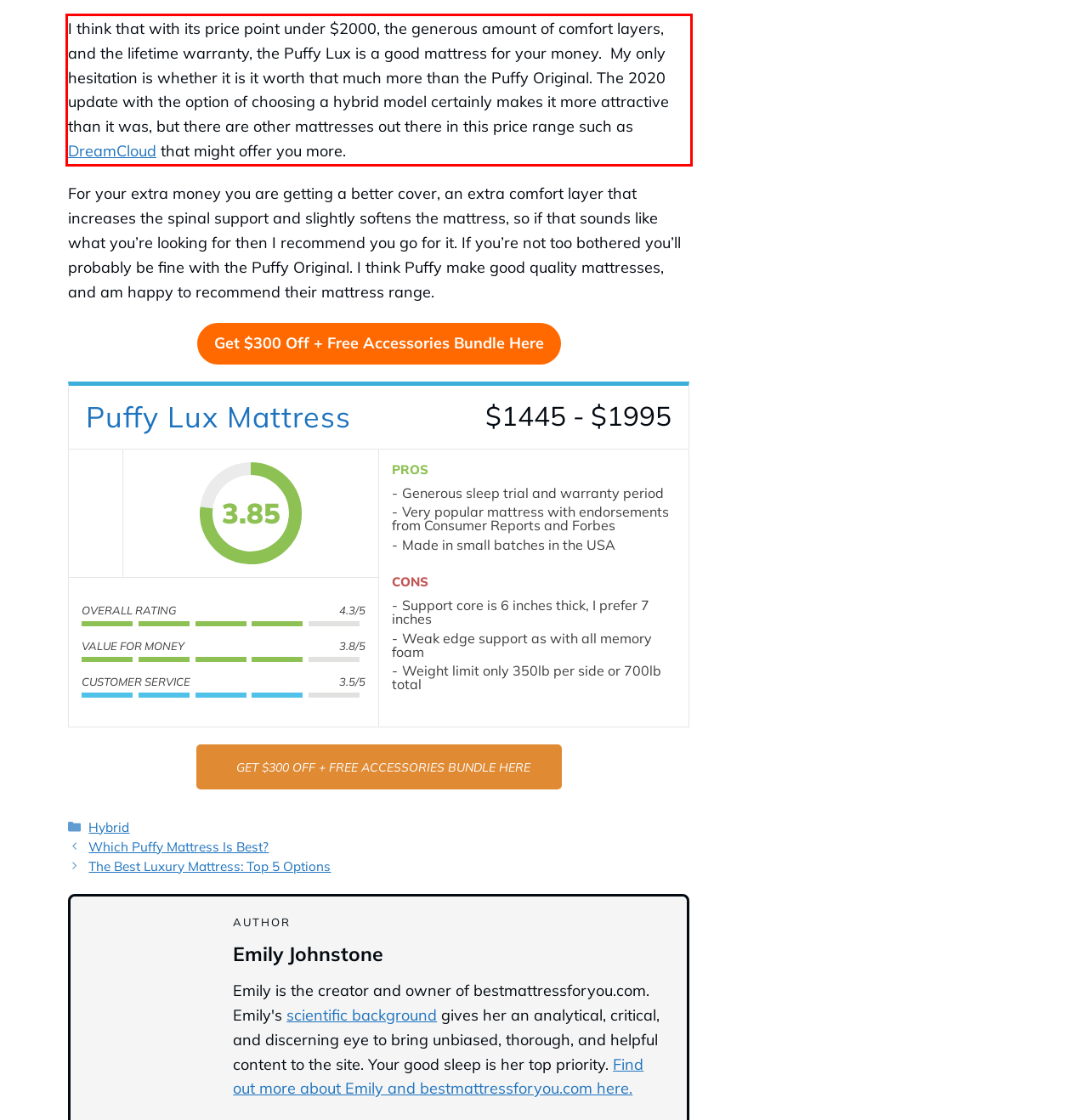From the screenshot of the webpage, locate the red bounding box and extract the text contained within that area.

I think that with its price point under $2000, the generous amount of comfort layers, and the lifetime warranty, the Puffy Lux is a good mattress for your money. My only hesitation is whether it is it worth that much more than the Puffy Original. The 2020 update with the option of choosing a hybrid model certainly makes it more attractive than it was, but there are other mattresses out there in this price range such as DreamCloud that might offer you more.